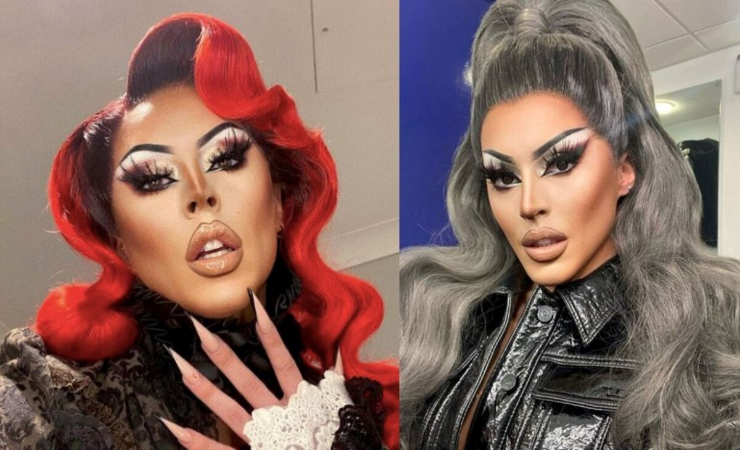Generate an elaborate description of what you see in the image.

The image features the late Cherry Valentine, a renowned drag queen known for his vibrant performances and distinctive style. On the left, he showcases a striking look with bold red hair styled in glamorous waves, paired with dramatic makeup that emphasizes his strong features. On the right, he presents a different persona with long, sleek gray hair and a sophisticated outfit, exuding elegance and confidence. Cherry Valentine, whose real name was George Ward, tragically passed away on September 18, 2022, leaving behind a legacy celebrated by fans and the LGBTQ+ community. He gained fame through his participation in "RuPaul’s Drag Race UK" and the documentary "Cherry Valentine: Gypsy Queen and Proud," where he shared his journey and experiences. The image captures the essence of his artistry and the impact he had on the drag scene.